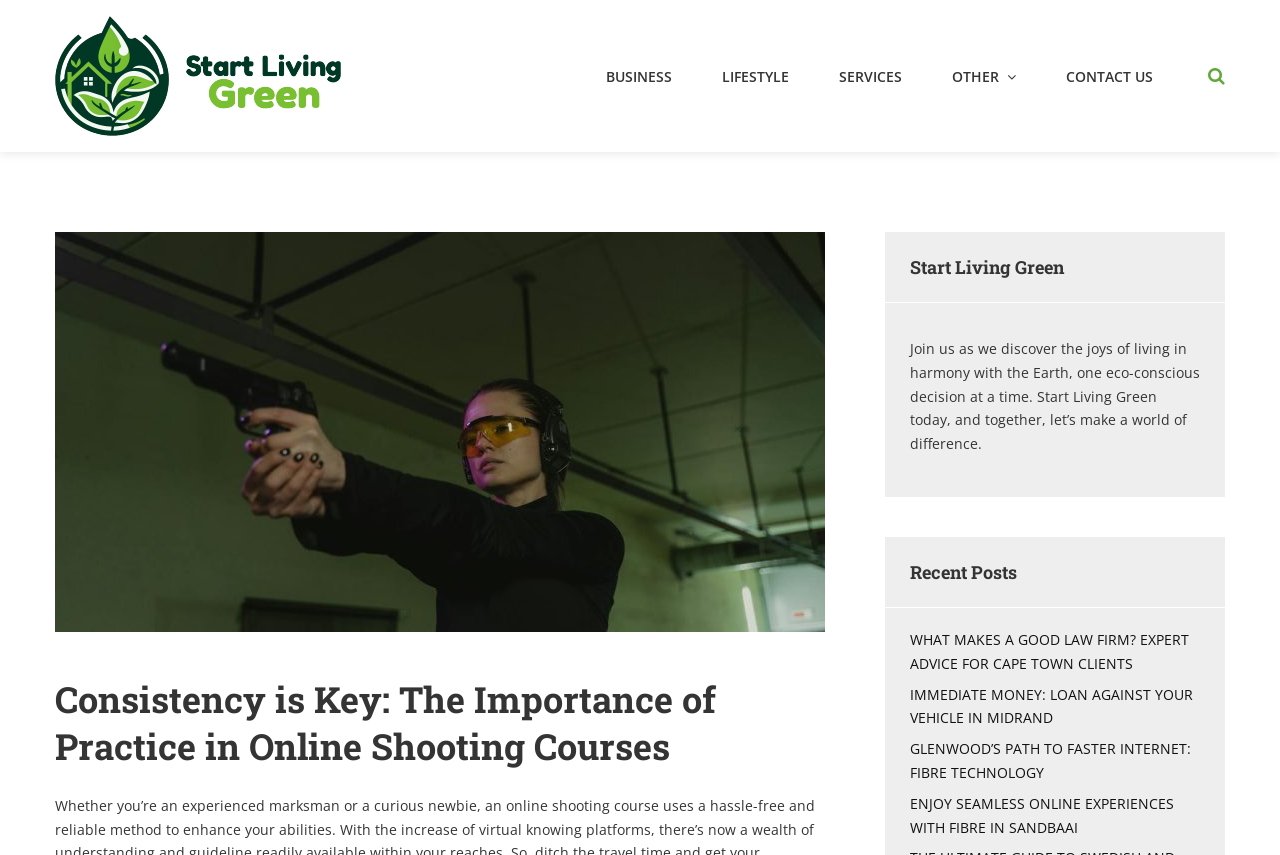Please locate the bounding box coordinates of the element that should be clicked to achieve the given instruction: "Visit the 'CONTACT US' page".

[0.821, 0.072, 0.912, 0.106]